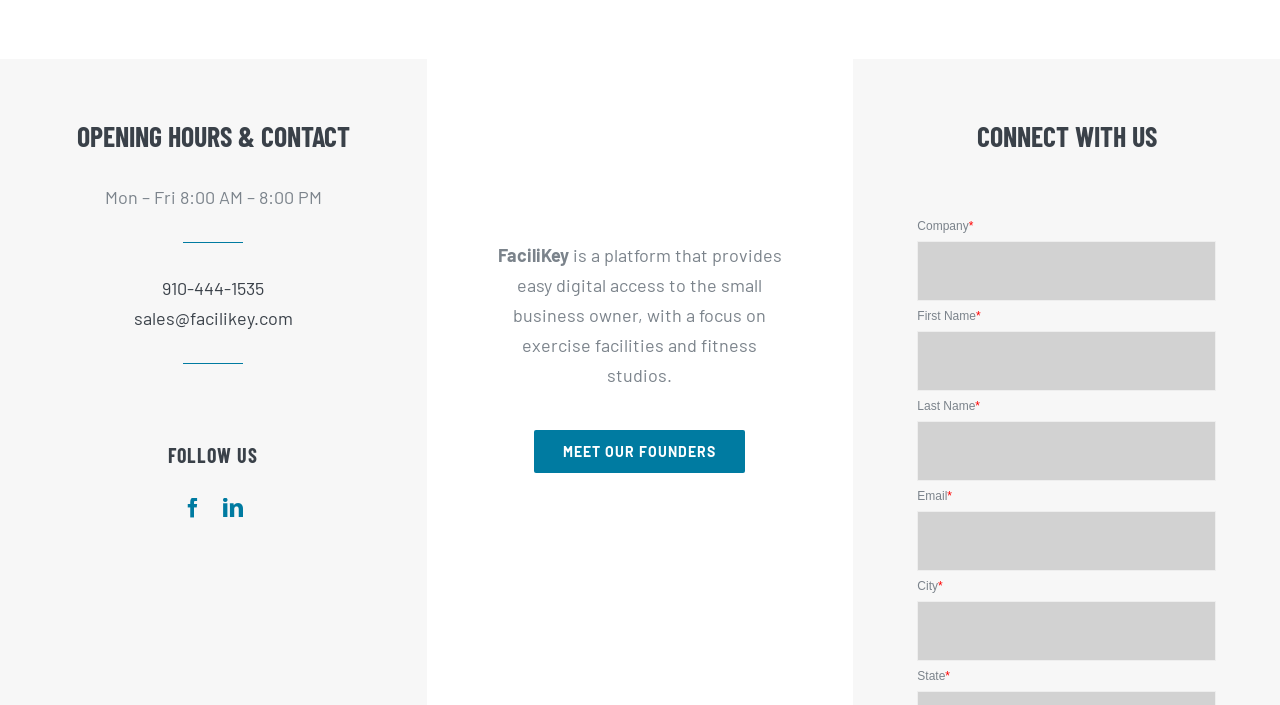Find the bounding box coordinates for the area you need to click to carry out the instruction: "follow on facebook". The coordinates should be four float numbers between 0 and 1, indicated as [left, top, right, bottom].

[0.143, 0.706, 0.159, 0.734]